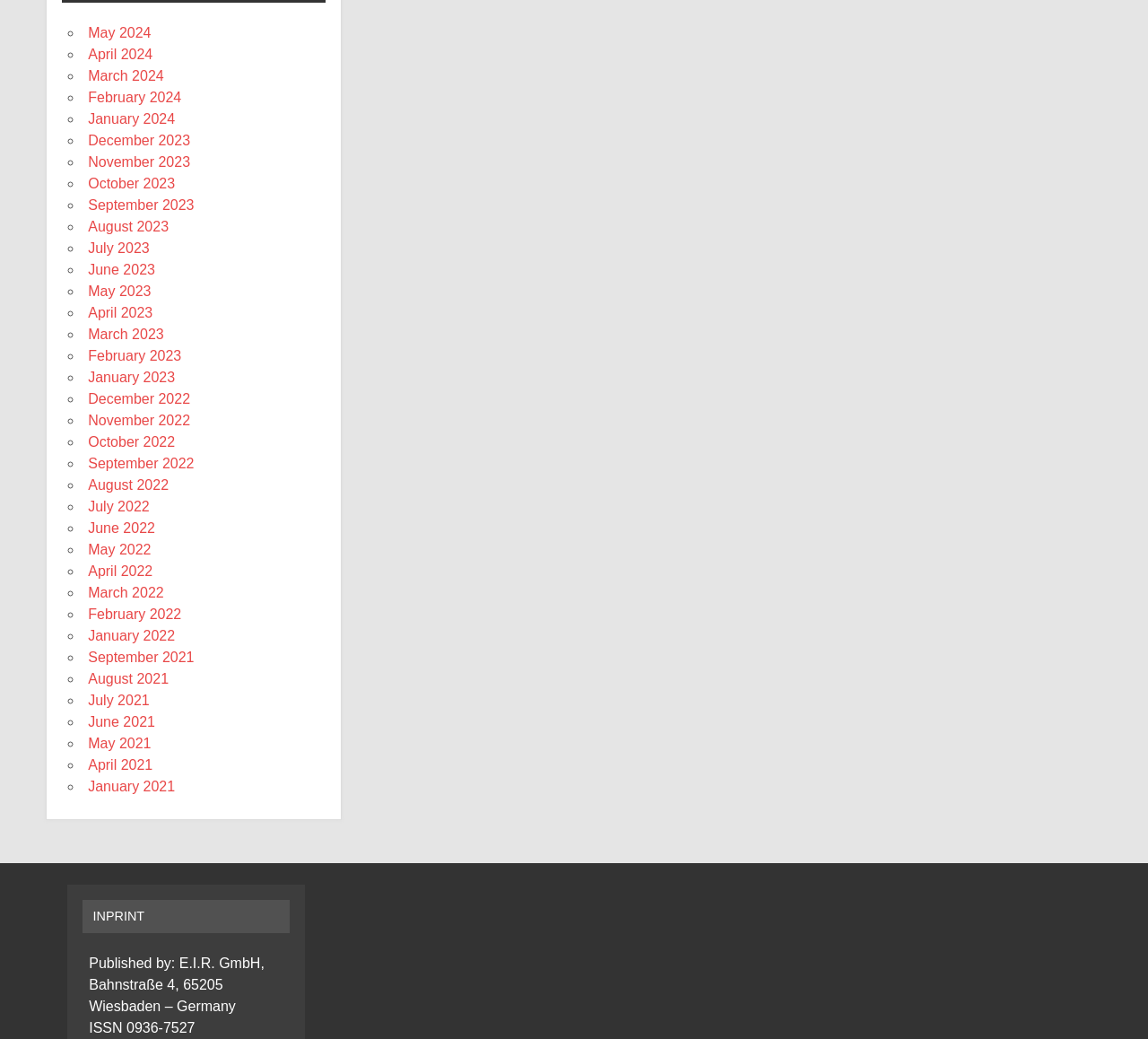Respond to the following query with just one word or a short phrase: 
What is the publisher of the content?

E.I.R. GmbH